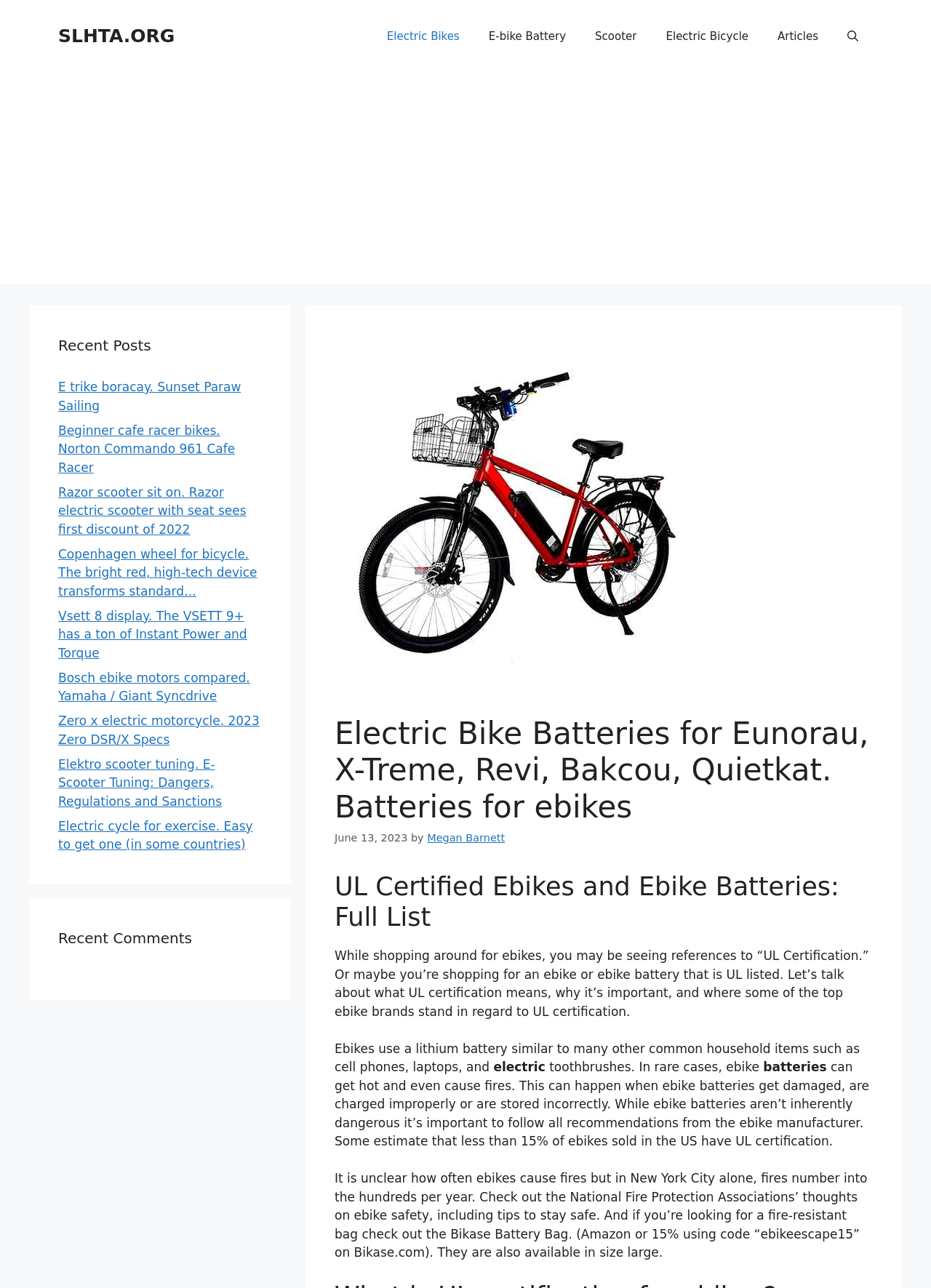For the element described, predict the bounding box coordinates as (top-left x, top-left y, bottom-right x, bottom-right y). All values should be between 0 and 1. Element description: Electric Bikes

[0.4, 0.011, 0.509, 0.045]